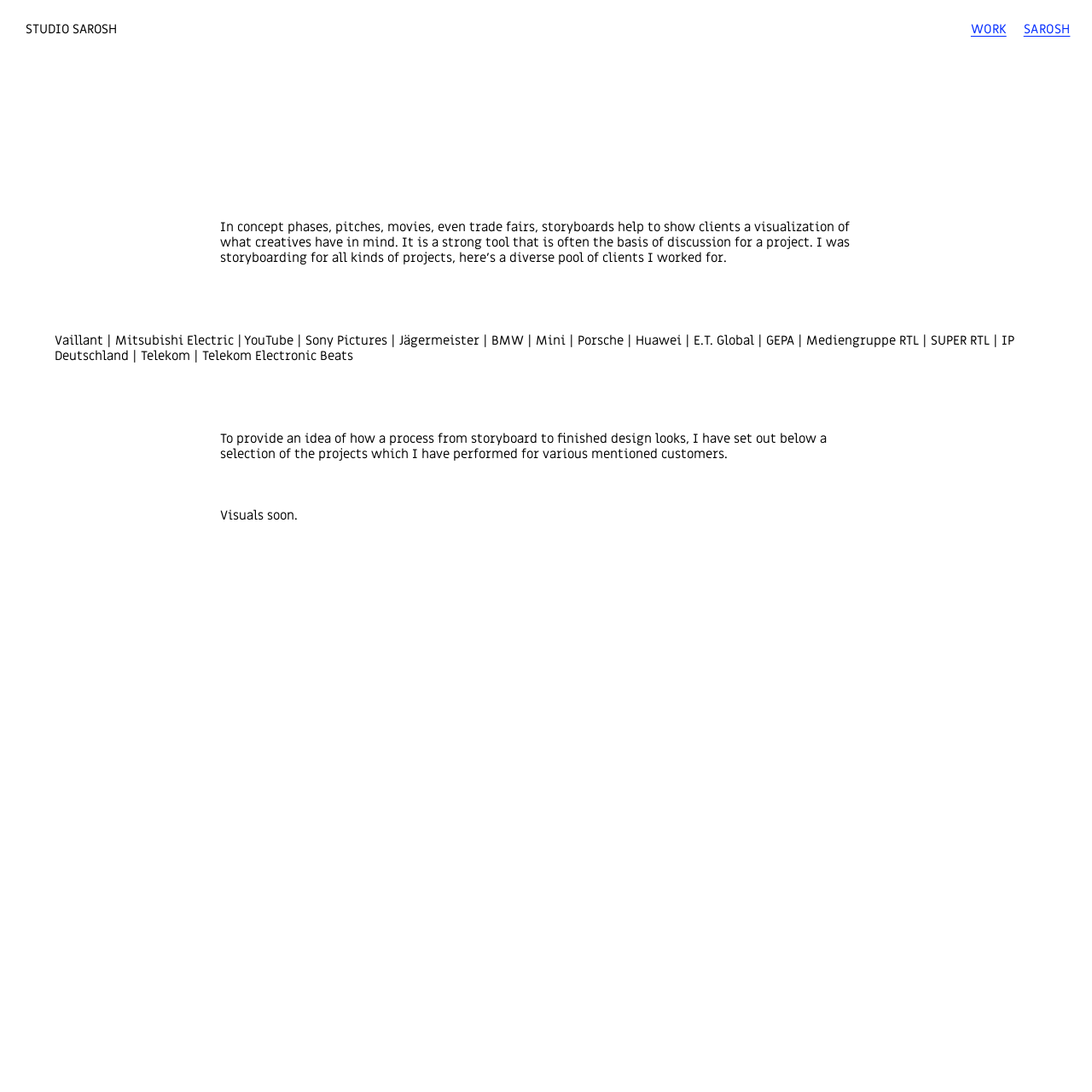What is the purpose of the webpage?
Answer the question with a single word or phrase derived from the image.

To showcase Sarosh's work